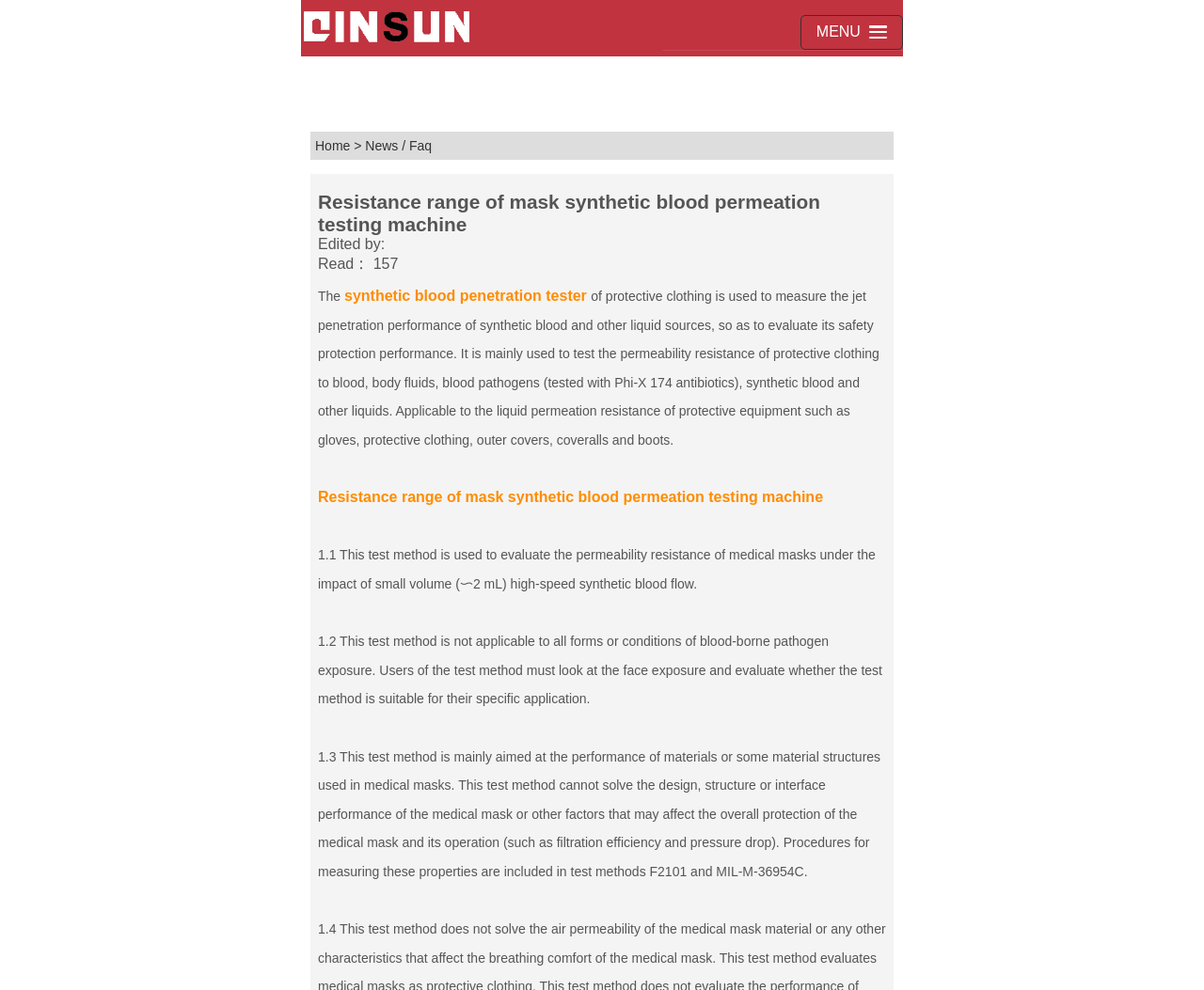How many types of liquids can the tester evaluate?
Please answer the question with a detailed response using the information from the screenshot.

The synthetic blood penetration tester can evaluate the permeability resistance of protective clothing to multiple types of liquids, including blood, body fluids, blood pathogens, synthetic blood, and other liquids.